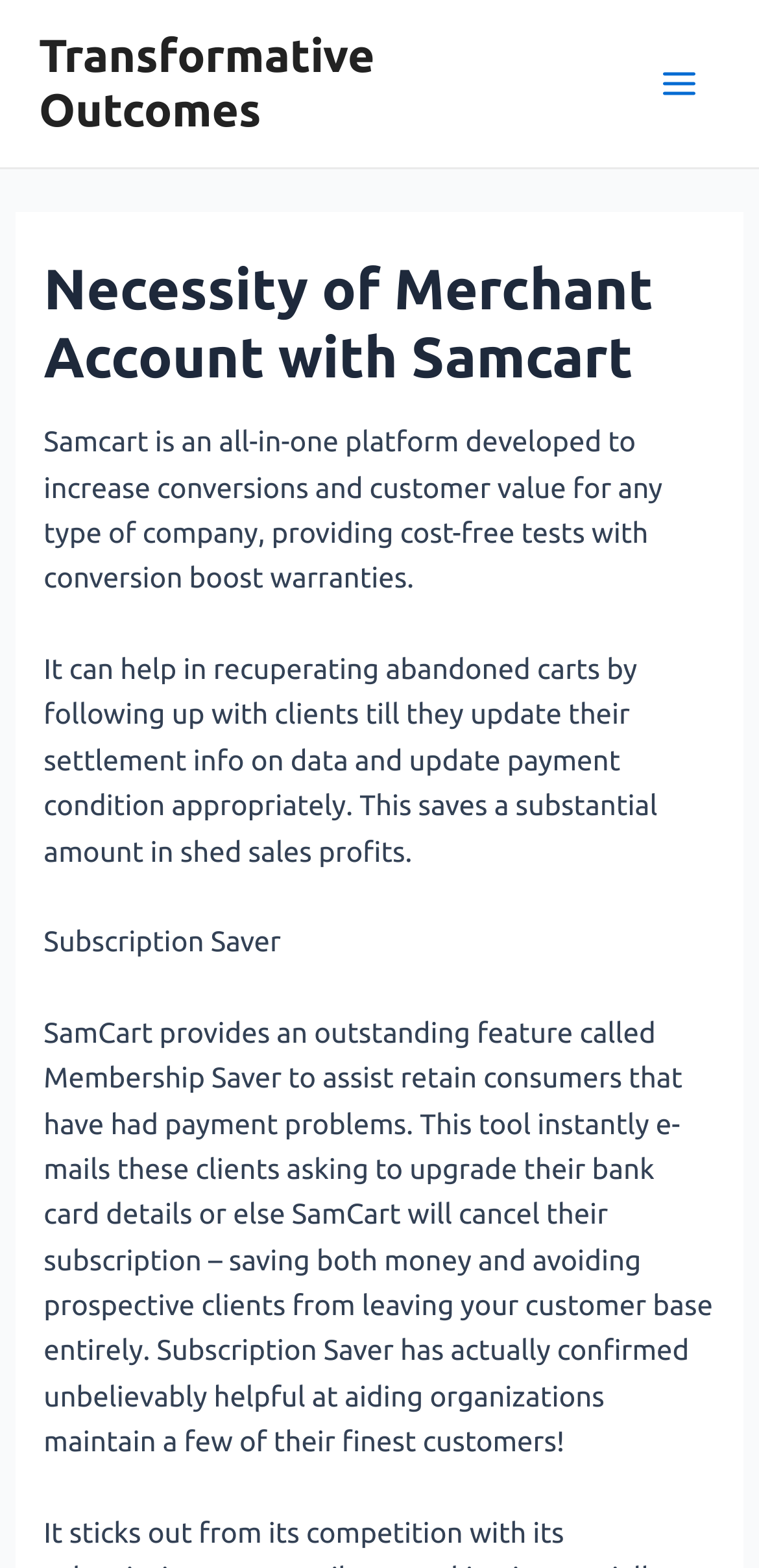Construct a comprehensive description capturing every detail on the webpage.

The webpage is about understanding the need for a merchant account with Samcart, an all-in-one platform designed to increase conversions and customer value for any type of company. At the top left of the page, there is a link to "Transformative Outcomes". On the top right, there is a button labeled "Main Menu" with an image next to it. 

Below the top section, there is a header section with a heading that reads "Necessity of Merchant Account with Samcart". Underneath the heading, there are three paragraphs of text. The first paragraph explains the features of Samcart, including cost-free tests with conversion boost guarantees. The second paragraph describes how Samcart can help recover abandoned carts by following up with clients to update their settlement information. The third paragraph highlights a feature called "Subscription Saver", which automatically emails clients with payment problems to update their bank card details, helping businesses retain customers.